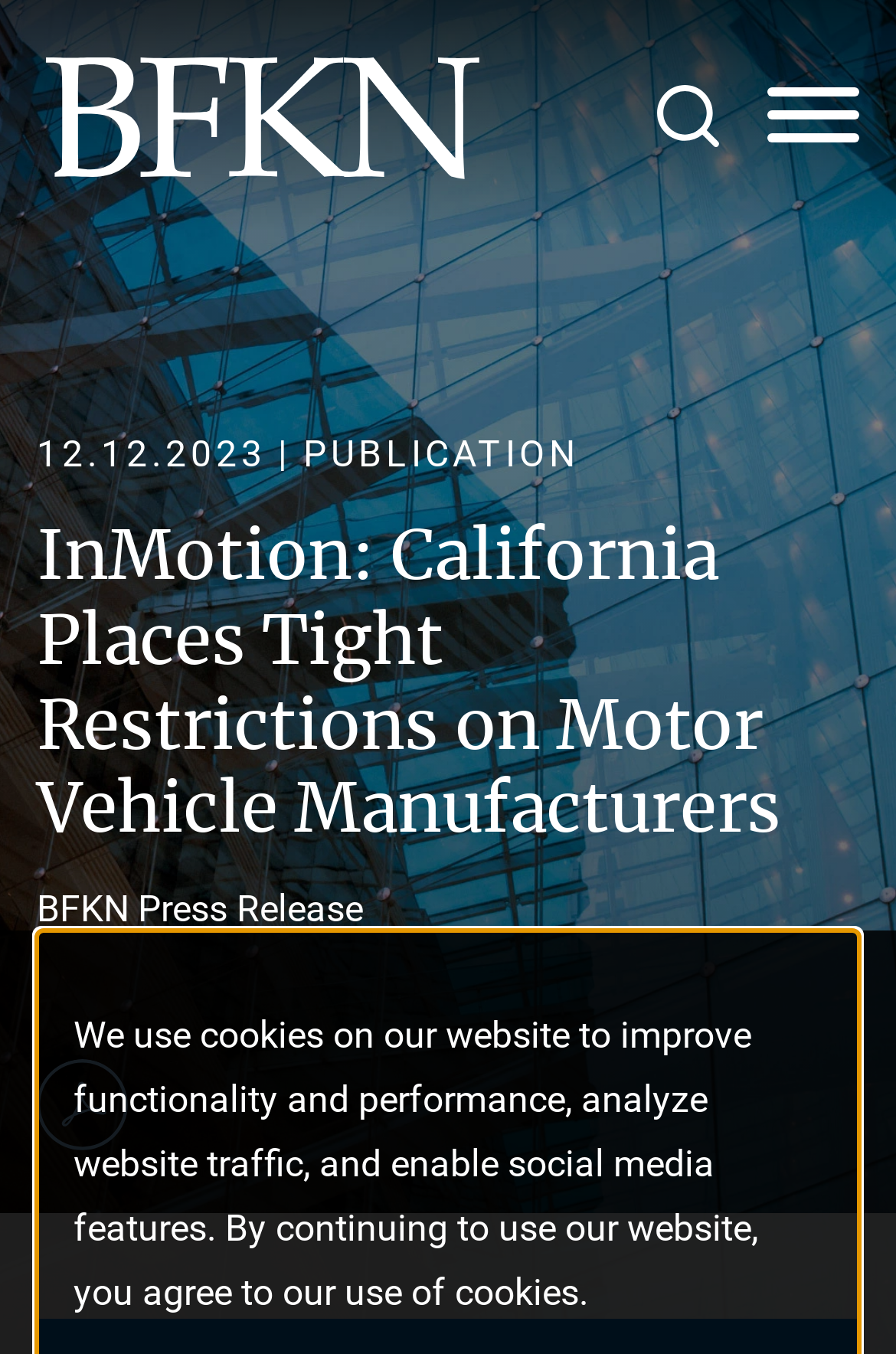Answer the question below in one word or phrase:
What type of content is on this webpage?

Press Release